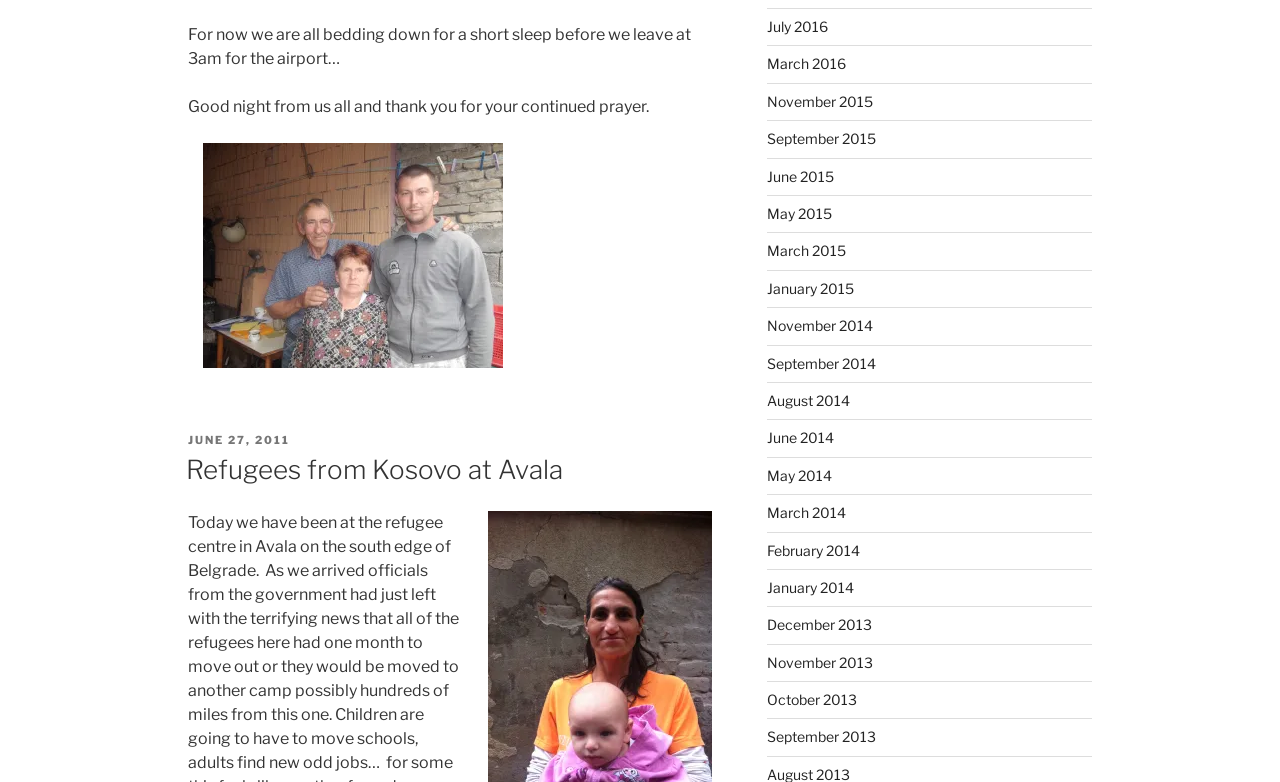Please locate the bounding box coordinates of the element that should be clicked to complete the given instruction: "Read the 'Good night from us all and thank you for your continued prayer.' message".

[0.147, 0.125, 0.507, 0.149]